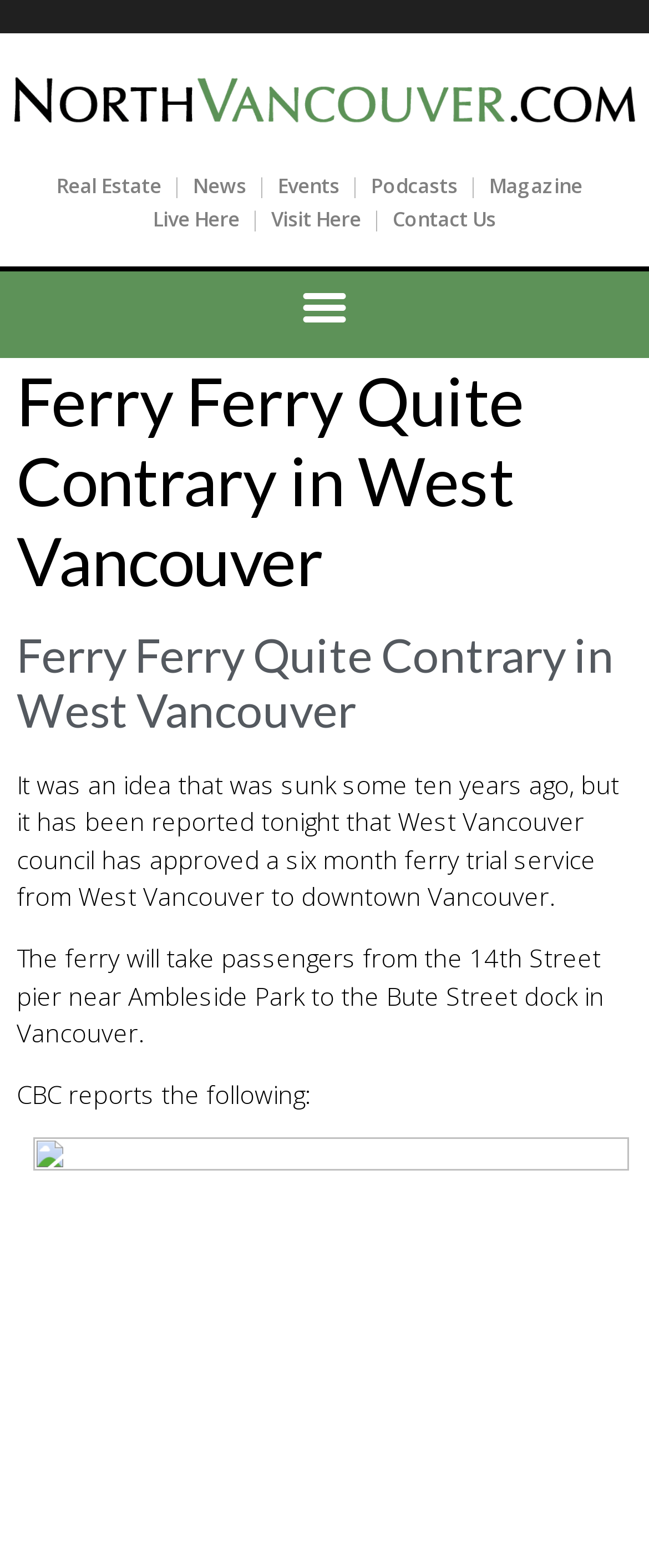Using the webpage screenshot, locate the HTML element that fits the following description and provide its bounding box: "Menu".

[0.446, 0.173, 0.554, 0.217]